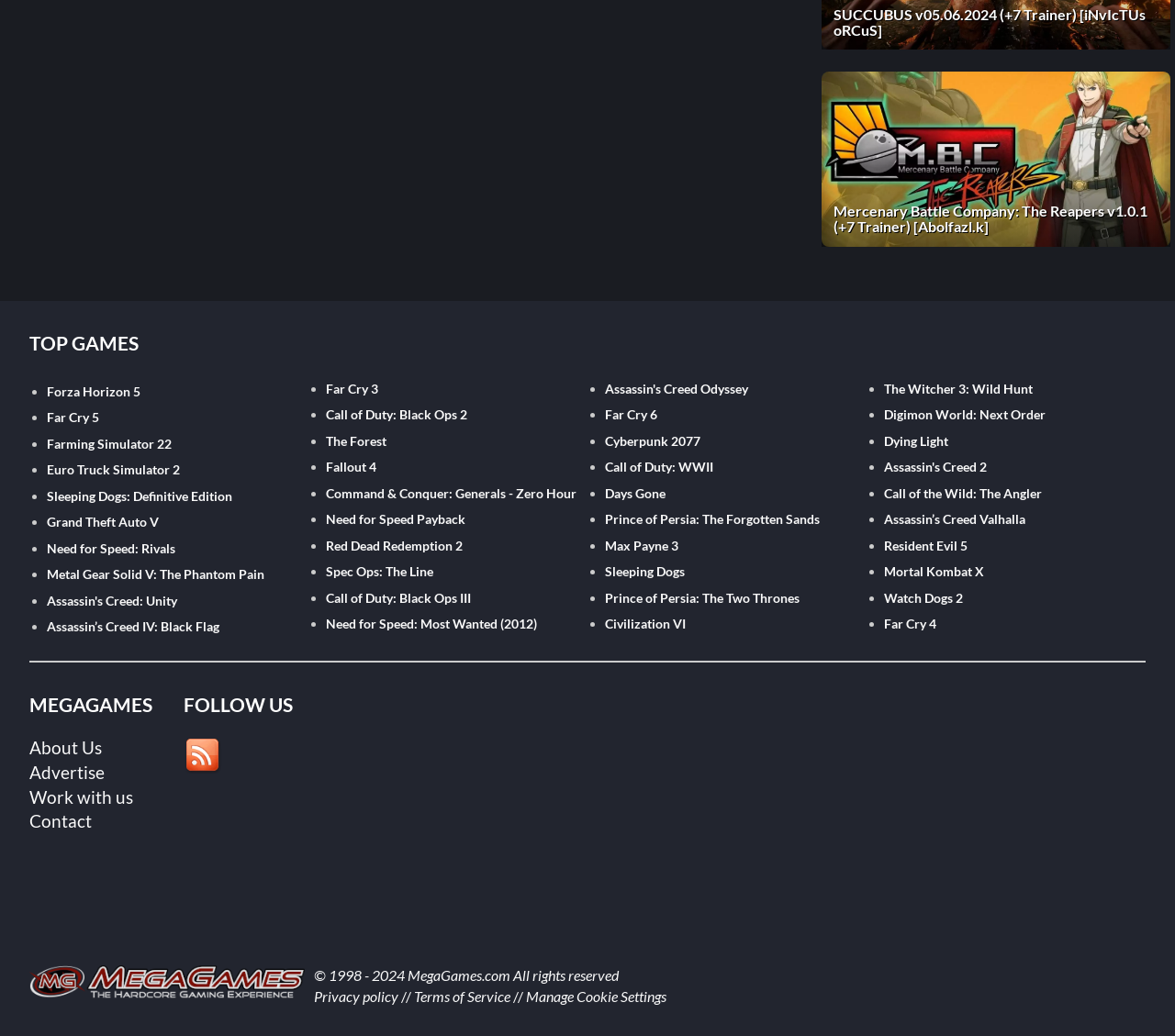Find the bounding box coordinates of the element I should click to carry out the following instruction: "Check out Red Dead Redemption 2".

[0.277, 0.519, 0.394, 0.534]